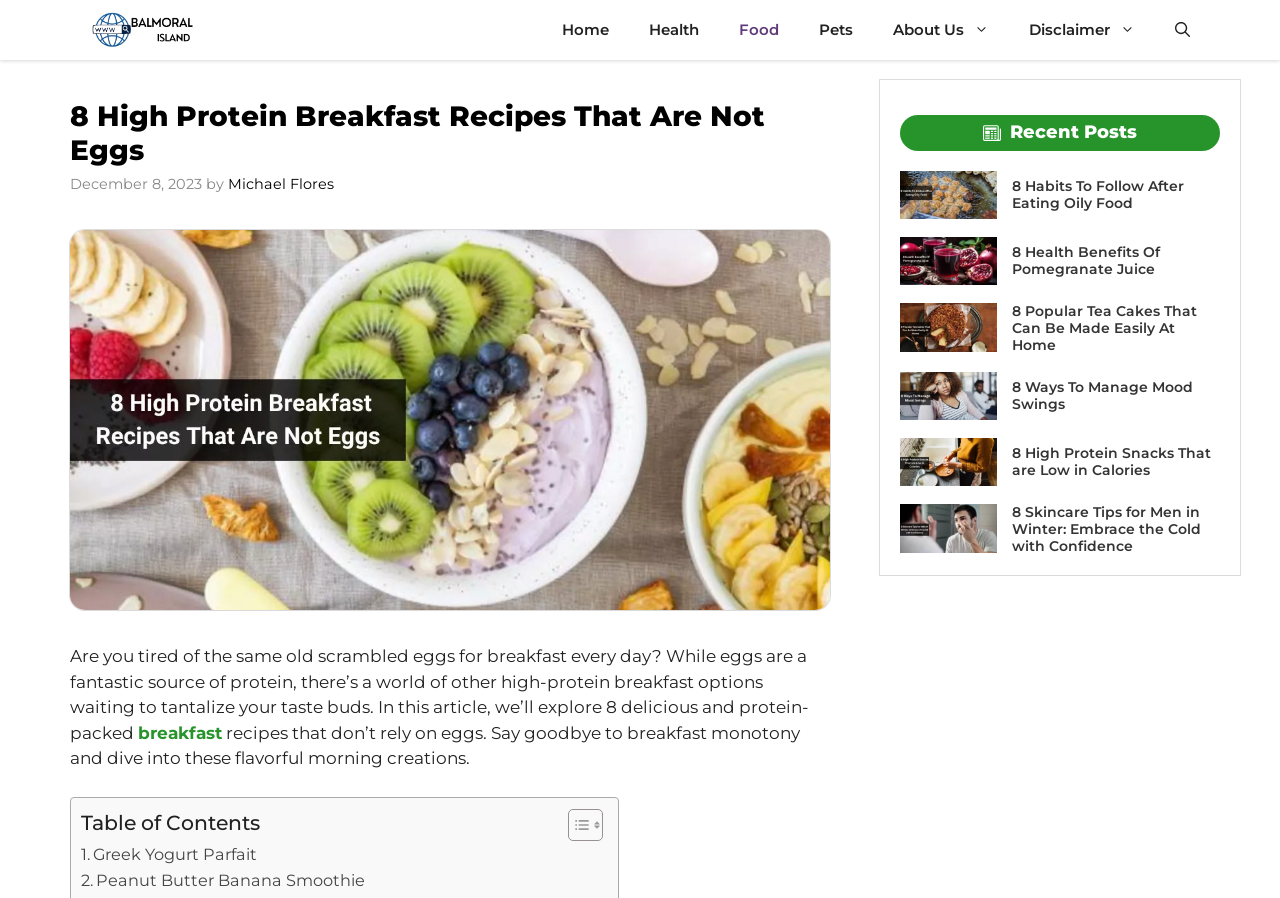Please specify the bounding box coordinates of the region to click in order to perform the following instruction: "Click on the 'Home' link".

[0.423, 0.0, 0.491, 0.067]